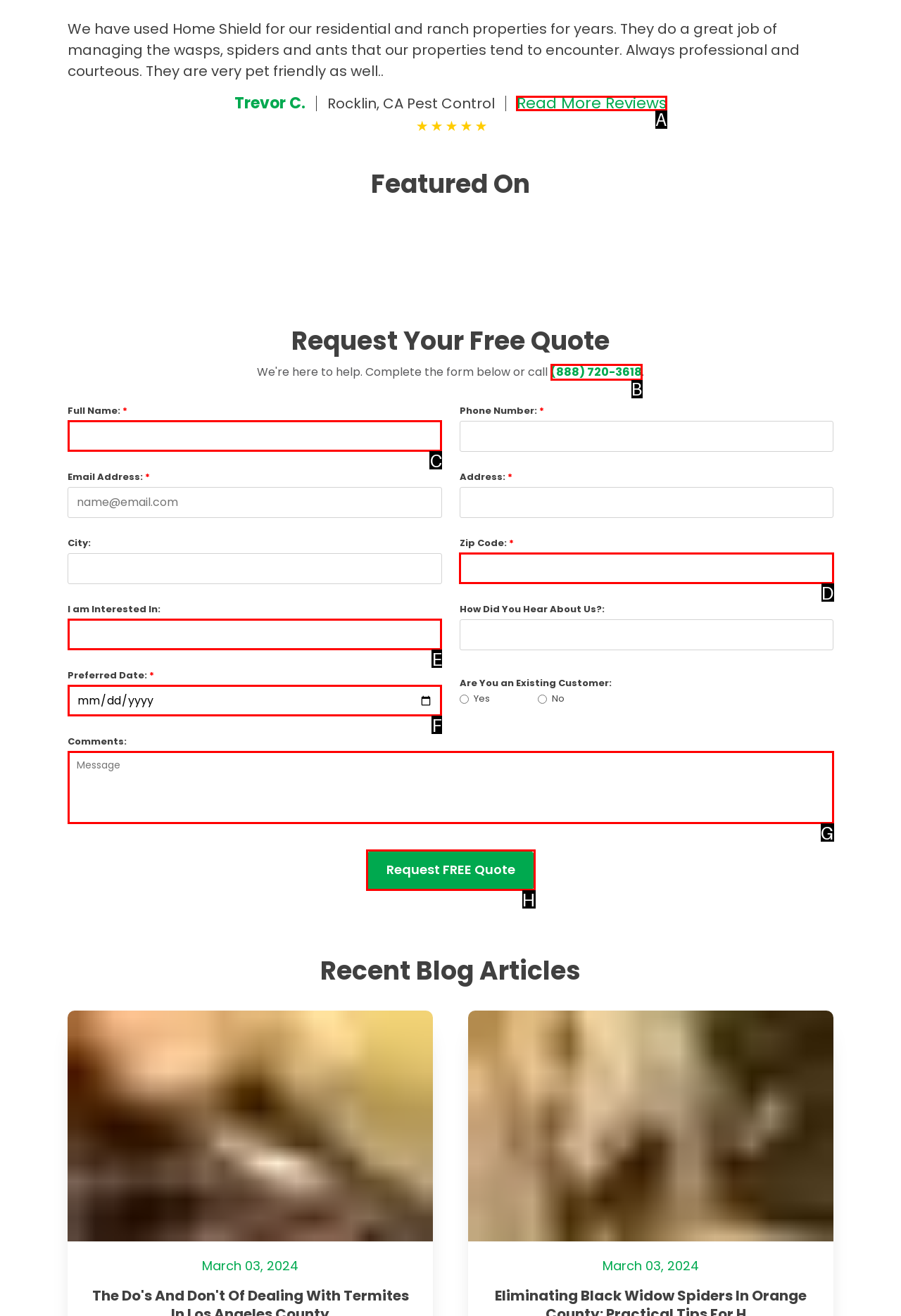Look at the highlighted elements in the screenshot and tell me which letter corresponds to the task: Read more reviews.

A